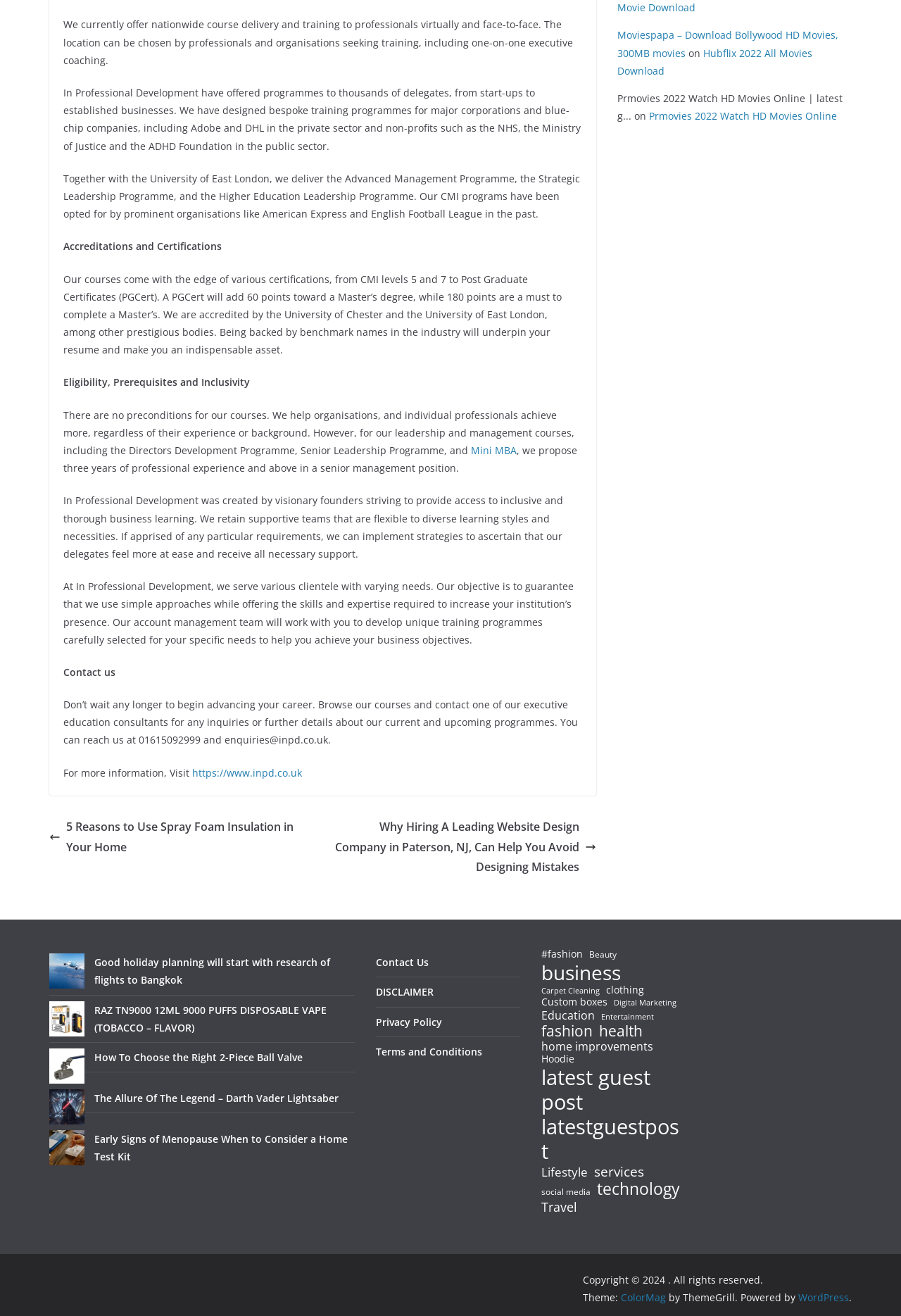Give a one-word or short phrase answer to this question: 
What type of development does the company specialize in?

Professional Development